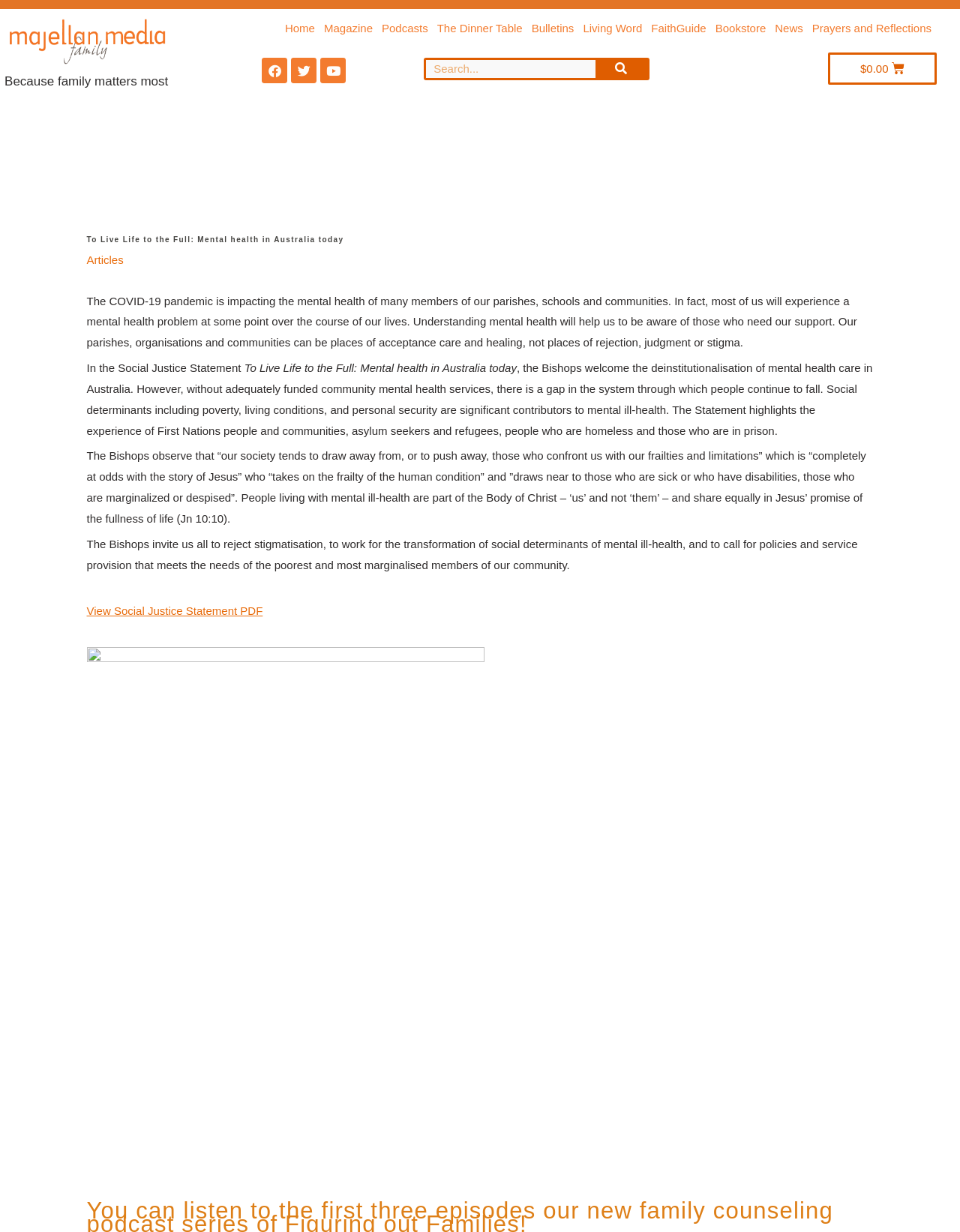Please extract and provide the main headline of the webpage.

To Live Life to the Full: Mental health in Australia today